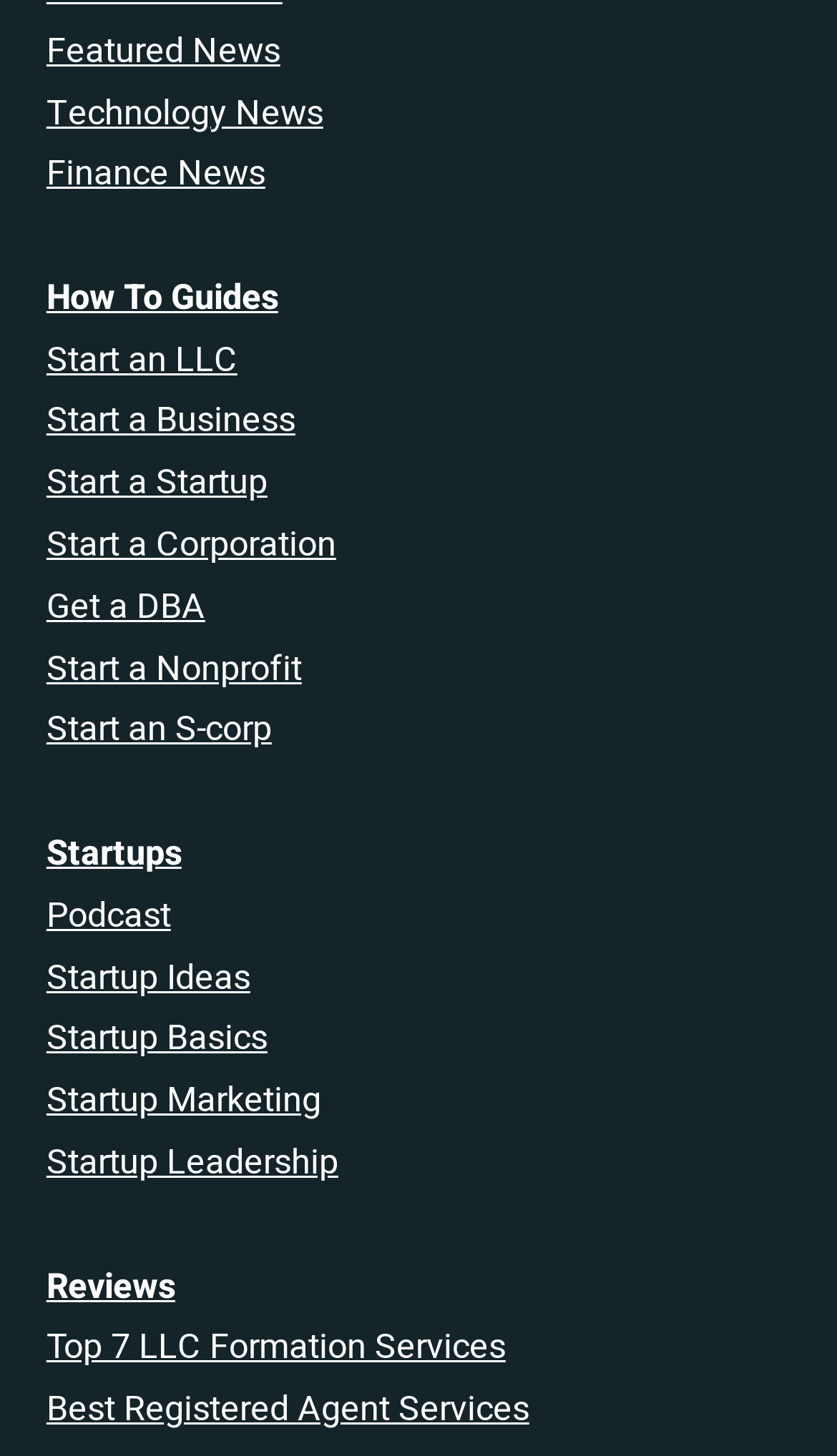How many links are related to startups?
From the image, respond using a single word or phrase.

5